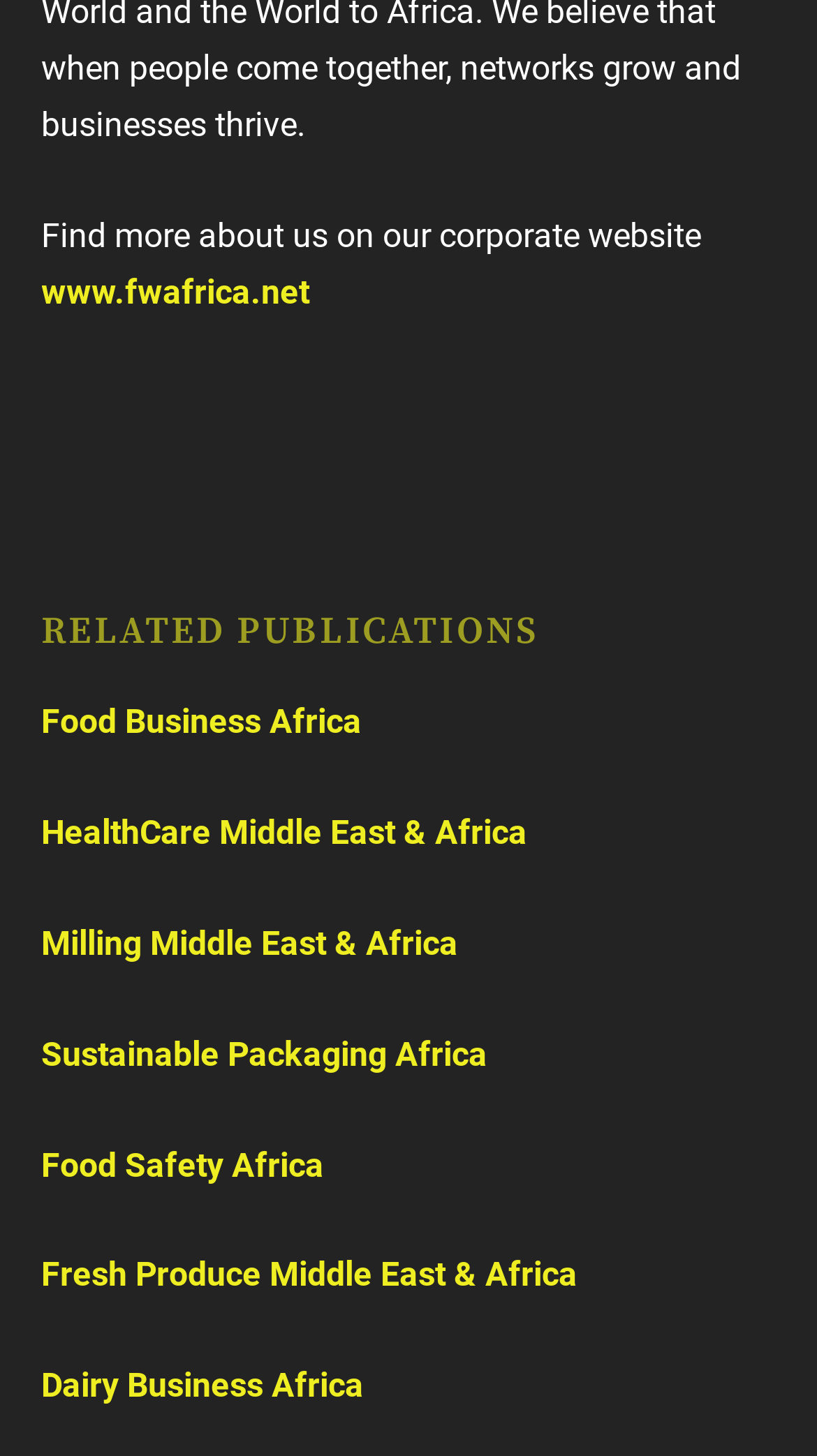Can you find the bounding box coordinates for the element that needs to be clicked to execute this instruction: "Read Food Business Africa"? The coordinates should be given as four float numbers between 0 and 1, i.e., [left, top, right, bottom].

[0.05, 0.482, 0.442, 0.51]